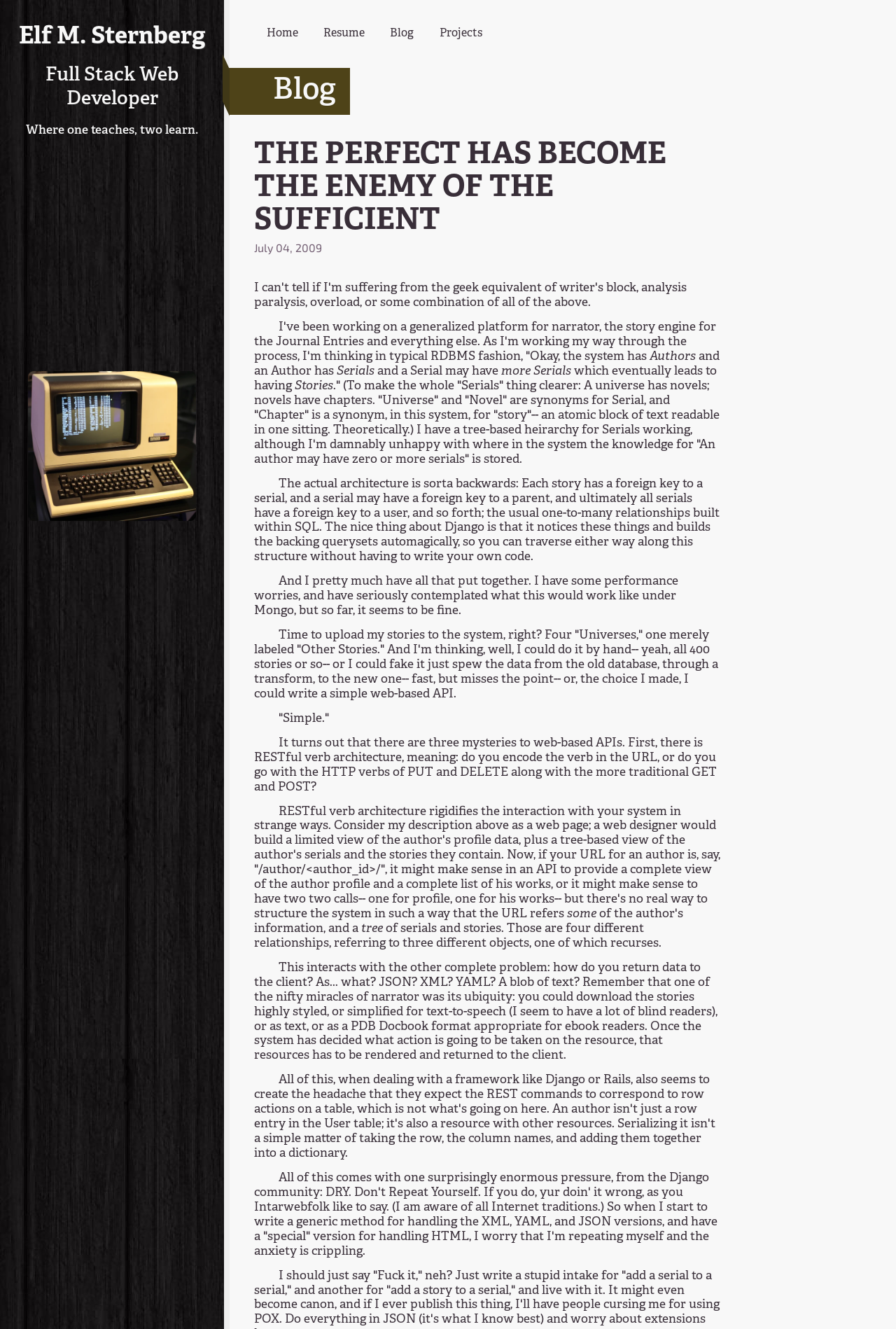Answer this question using a single word or a brief phrase:
What is the title of the blog post?

THE PERFECT HAS BECOME THE ENEMY OF THE SUFFICIENT